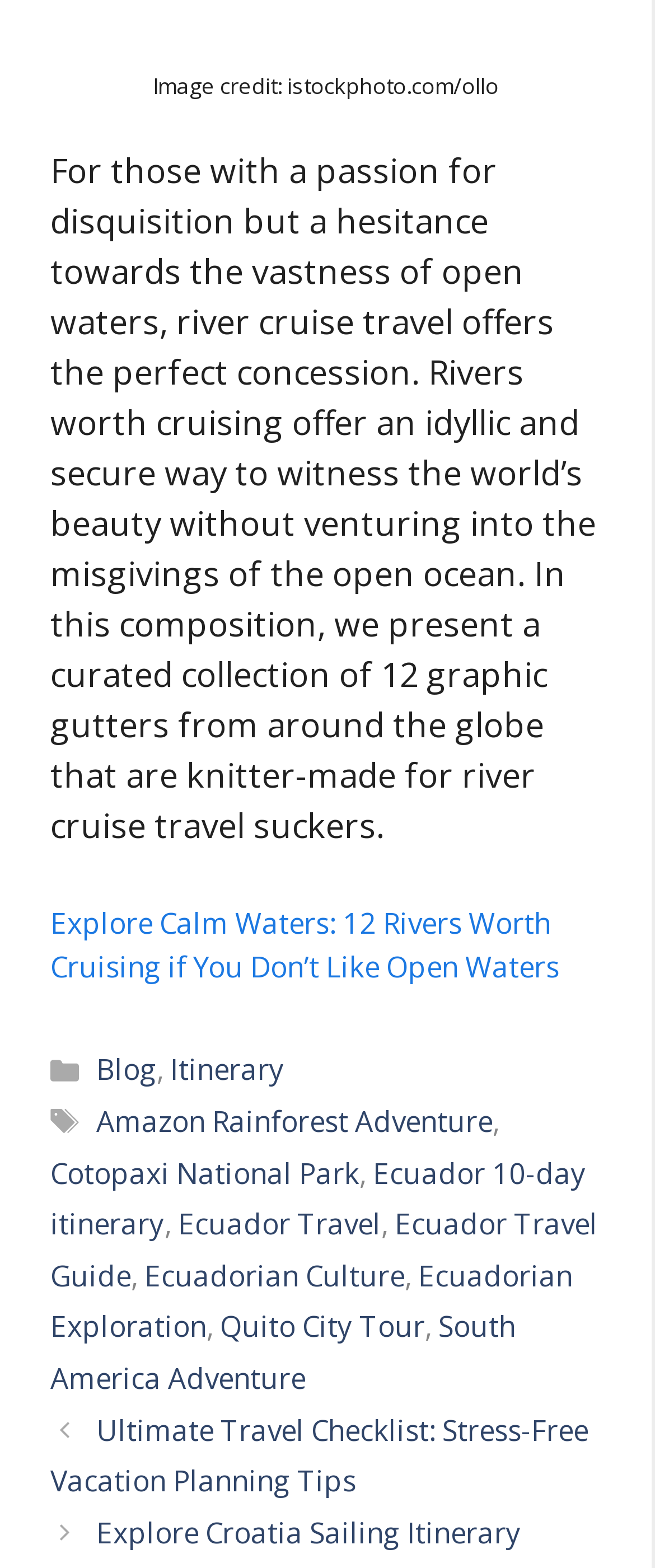Determine the bounding box coordinates of the element that should be clicked to execute the following command: "Click on the link to explore calm waters".

[0.077, 0.577, 0.854, 0.629]